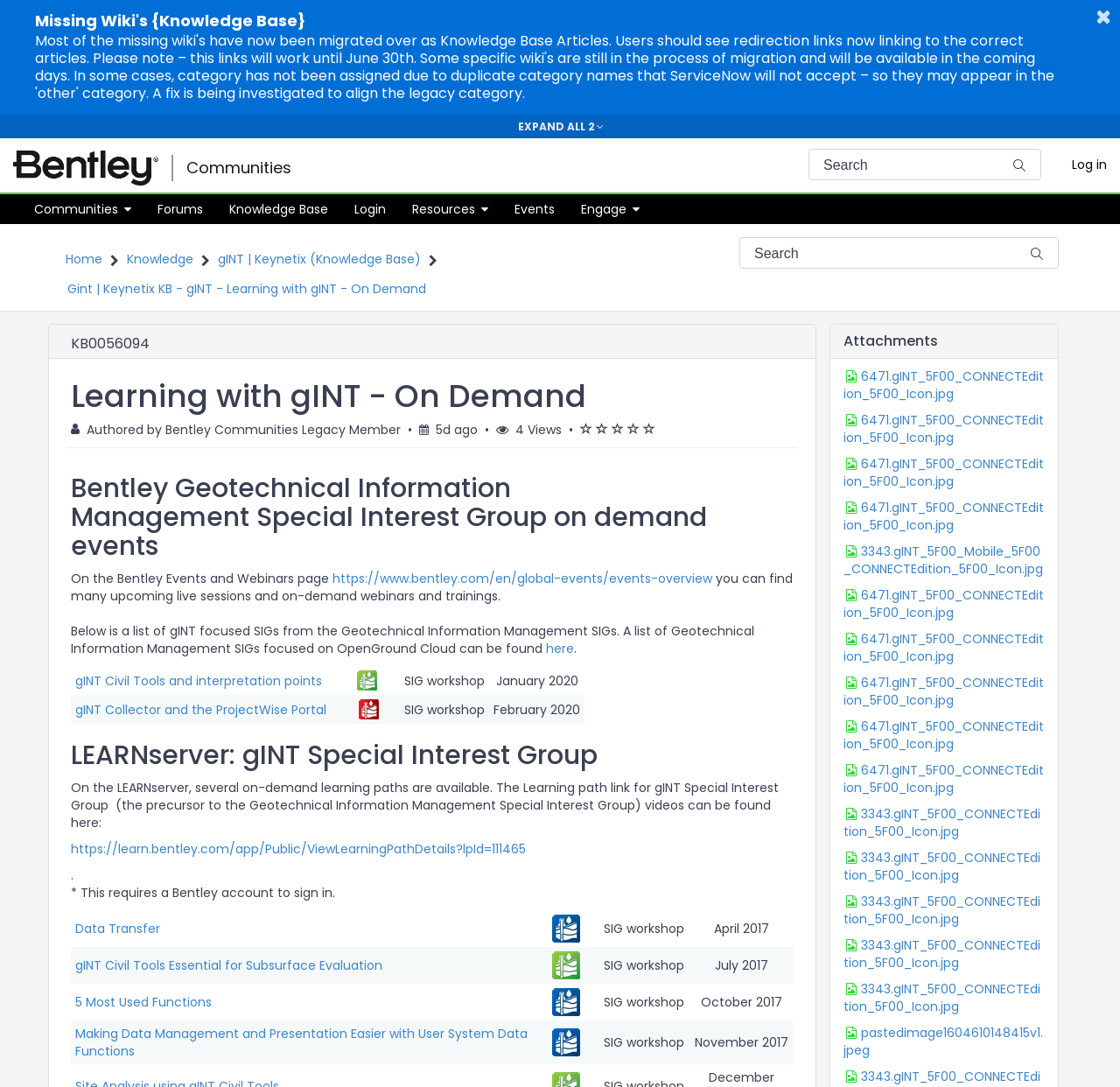How many on-demand learning paths are available on the LEARNserver?
Based on the visual content, answer with a single word or a brief phrase.

Several